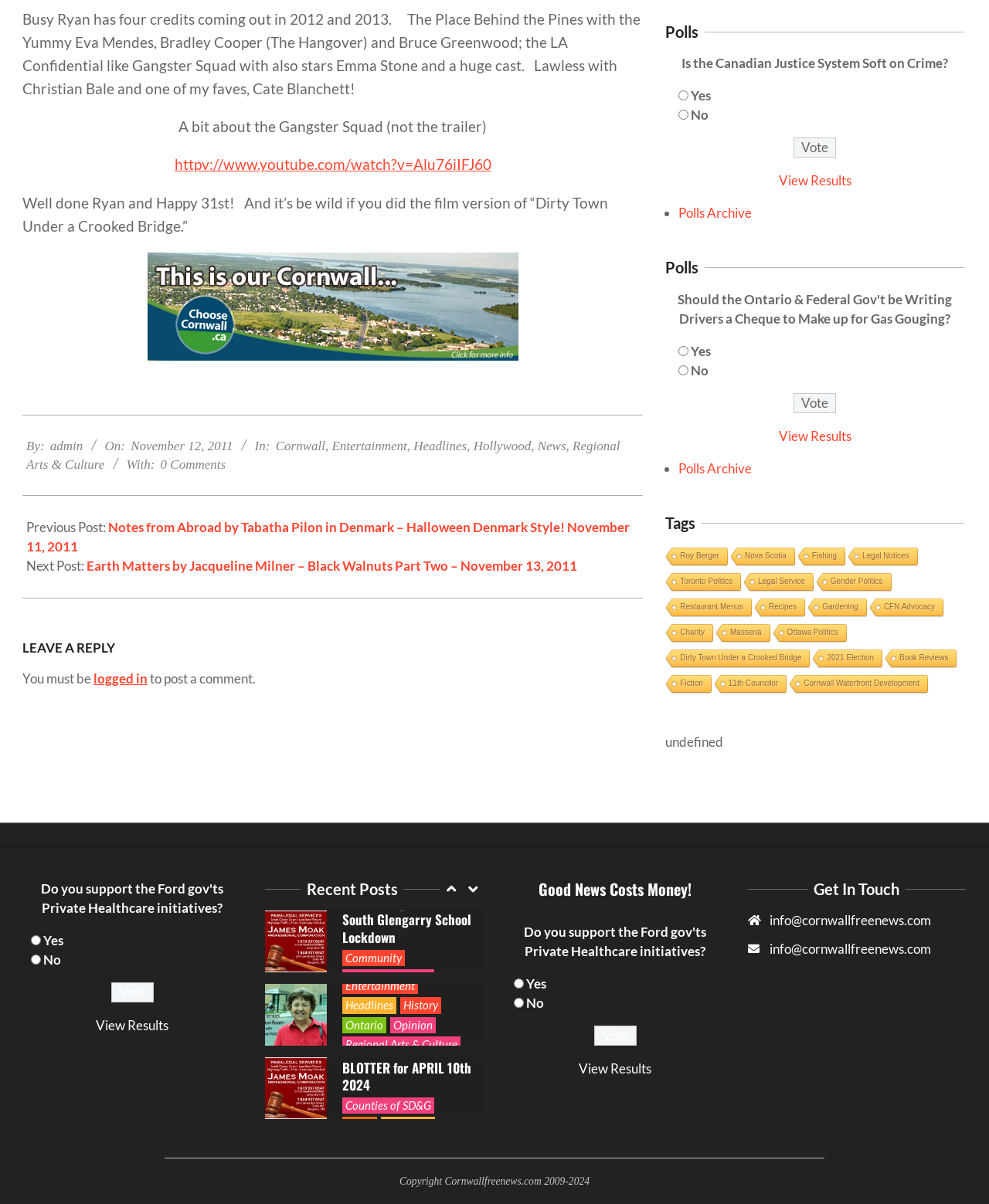Predict the bounding box coordinates for the UI element described as: "Contact". The coordinates should be four float numbers between 0 and 1, presented as [left, top, right, bottom].

None